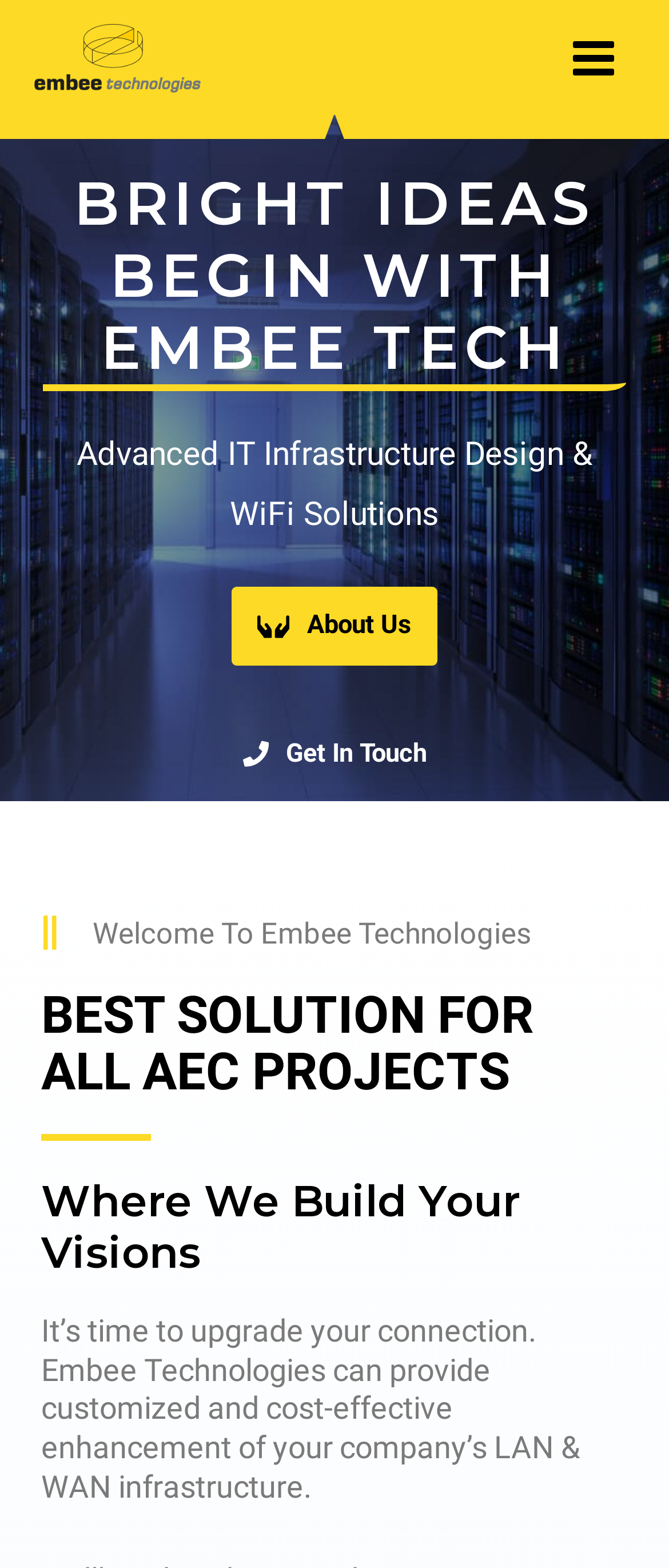Refer to the screenshot and give an in-depth answer to this question: How many navigation links are there?

There are two navigation links on the webpage, which are 'About Us' and 'Get In Touch'. These links are located below the main heading and are separated from each other.